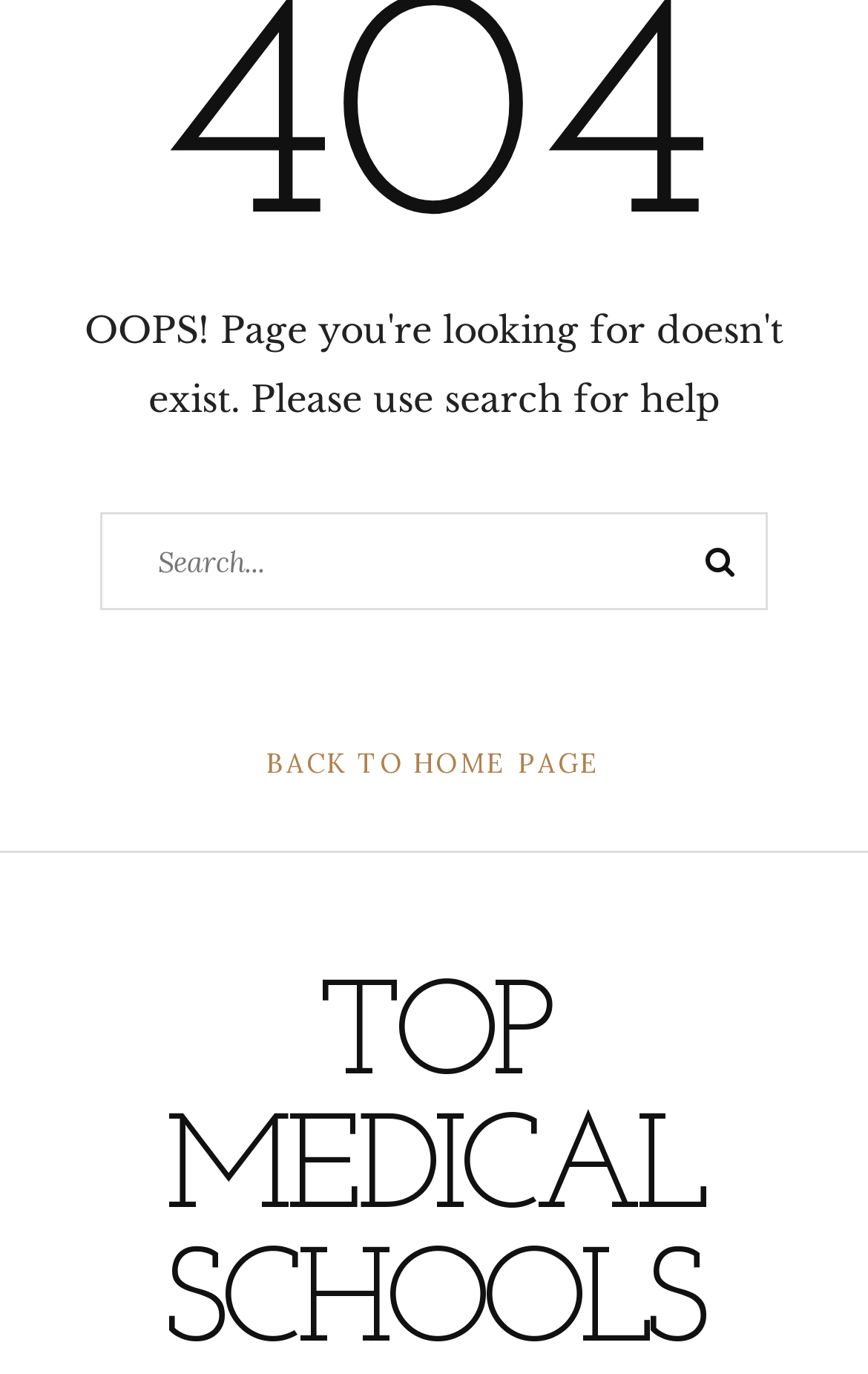Provide the bounding box coordinates of the UI element this sentence describes: "Search".

[0.769, 0.372, 0.885, 0.444]